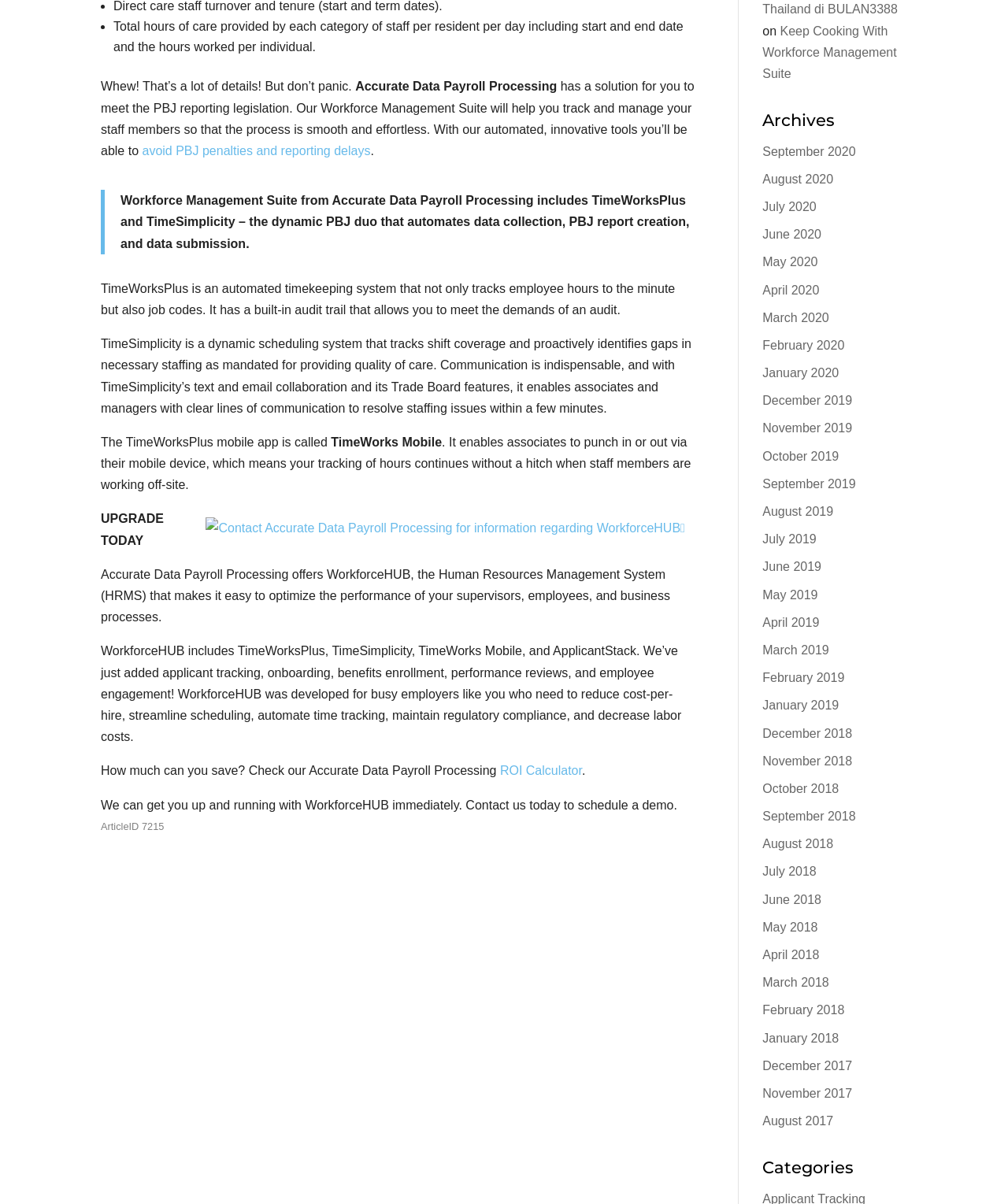Answer the following query concisely with a single word or phrase:
What is included in WorkforceHUB?

TimeWorksPlus, TimeSimplicity, TimeWorks Mobile, and ApplicantStack